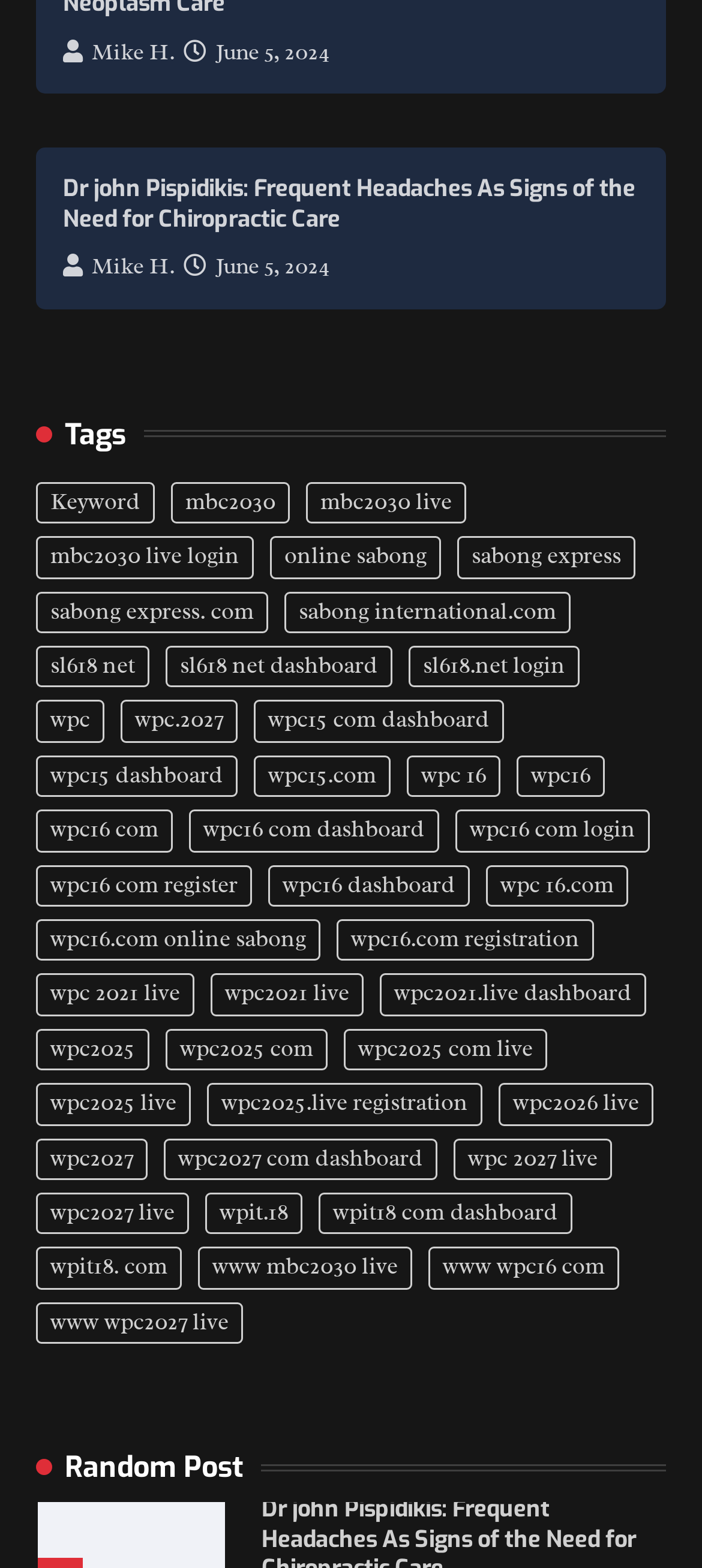How many items are in the 'wpc15.com' category?
Using the image, answer in one word or phrase.

25